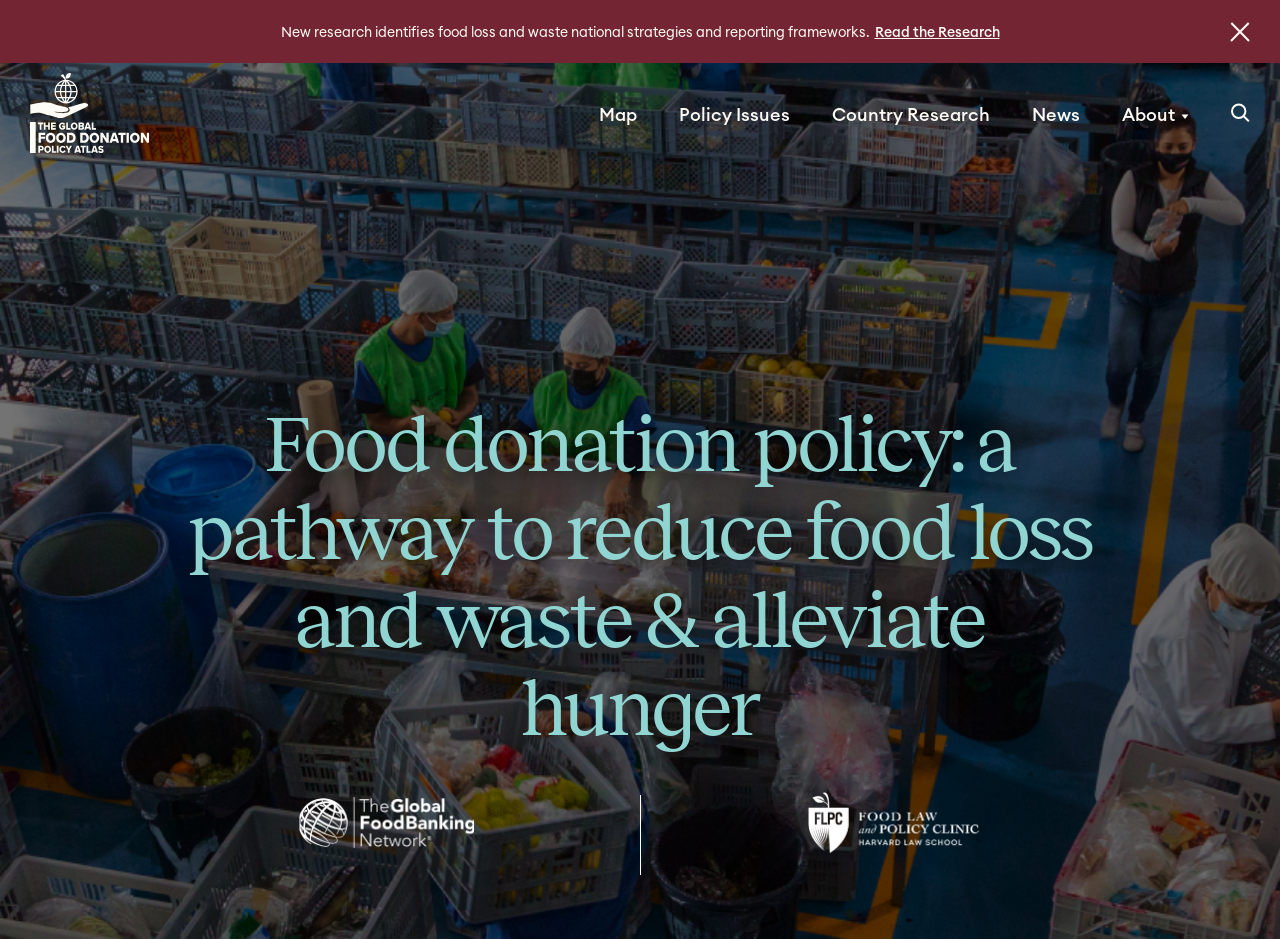How many images are there on this webpage?
Answer the question based on the image using a single word or a brief phrase.

5